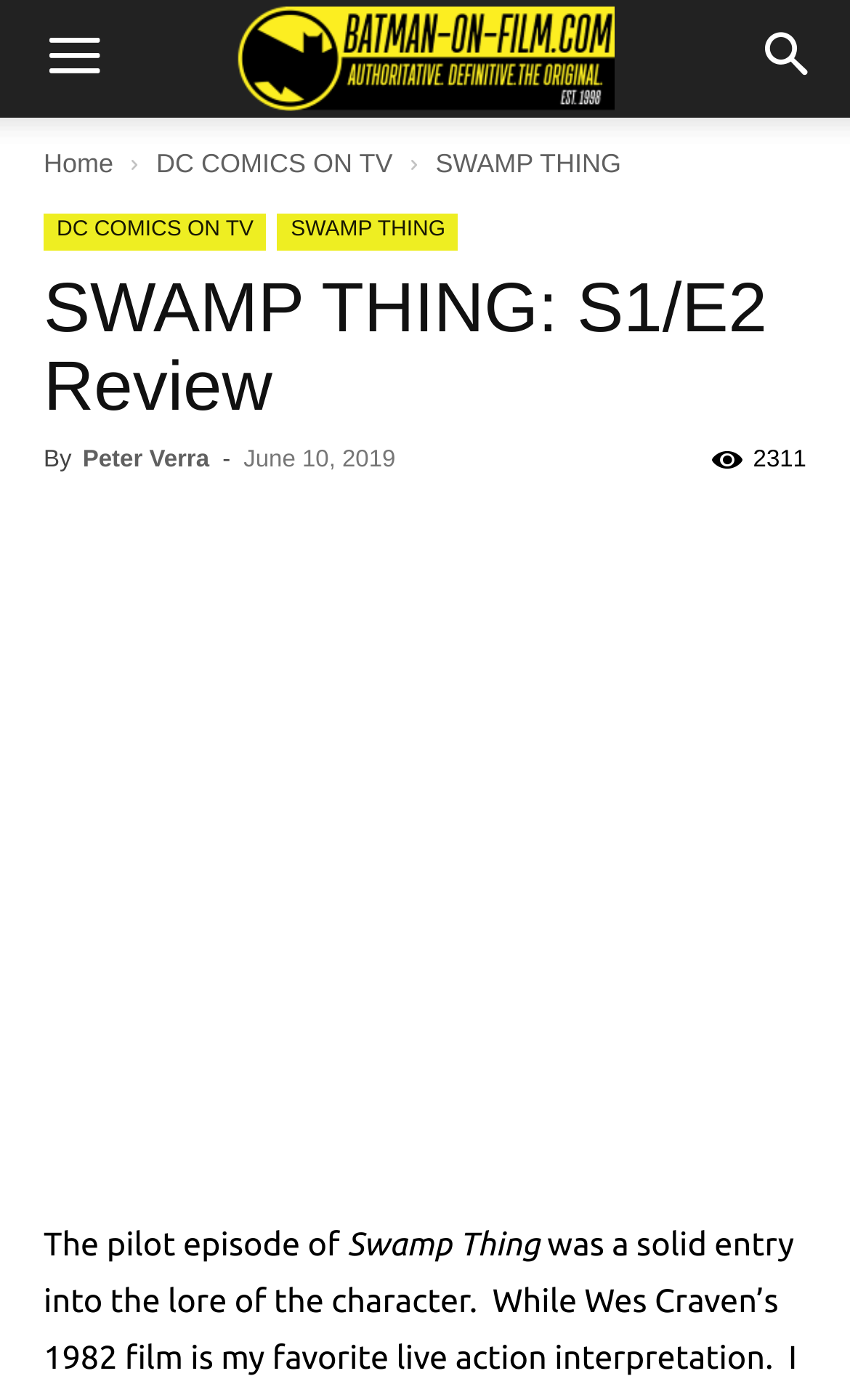Given the element description SWAMP THING, identify the bounding box coordinates for the UI element on the webpage screenshot. The format should be (top-left x, top-left y, bottom-right x, bottom-right y), with values between 0 and 1.

[0.512, 0.106, 0.731, 0.128]